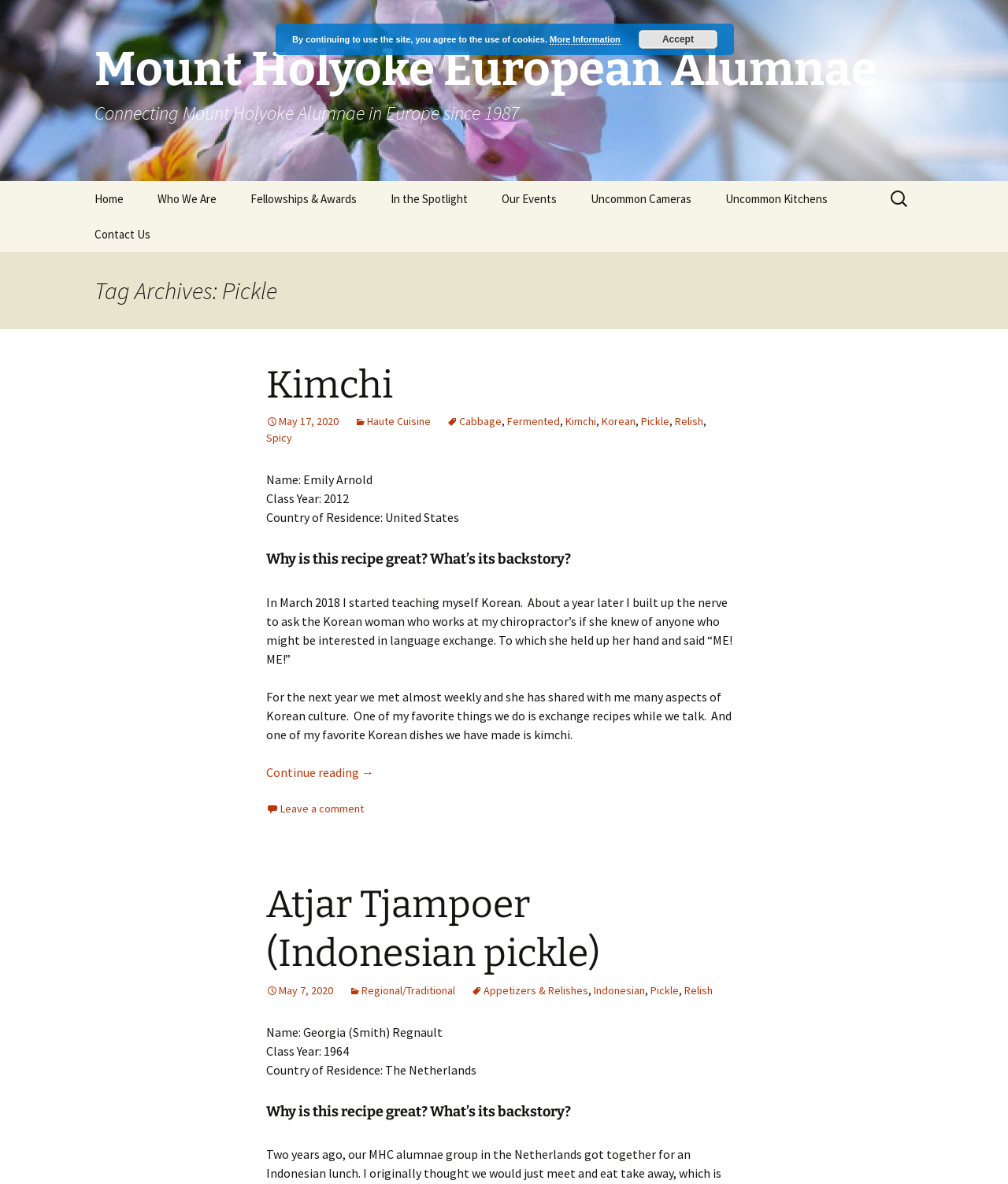Extract the bounding box coordinates for the HTML element that matches this description: "Accept". The coordinates should be four float numbers between 0 and 1, i.e., [left, top, right, bottom].

[0.634, 0.025, 0.712, 0.041]